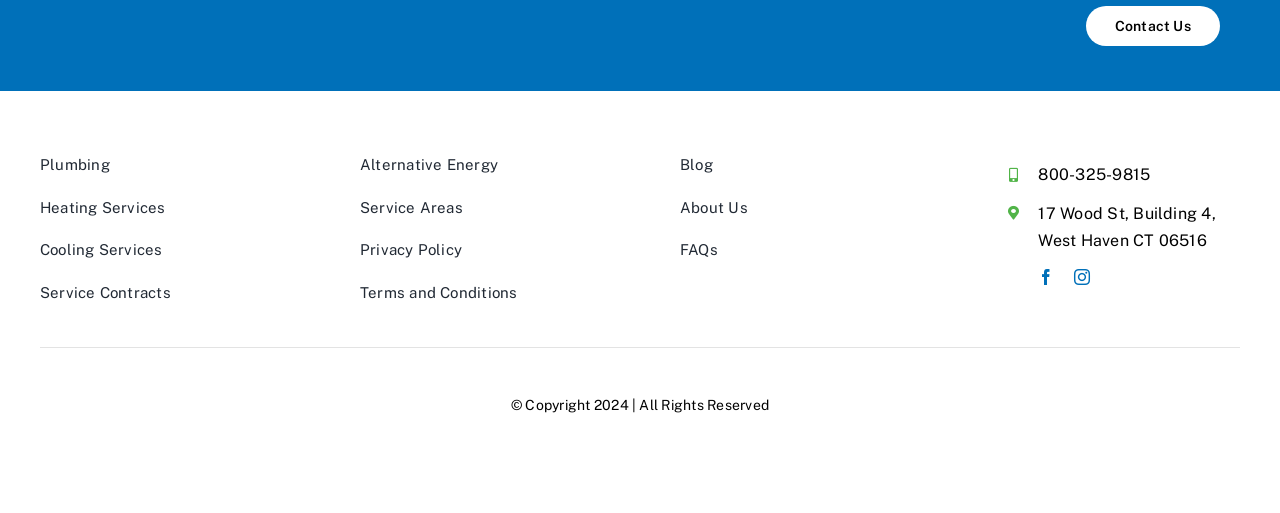Use a single word or phrase to answer the question:
What is the phone number?

800-325-9815